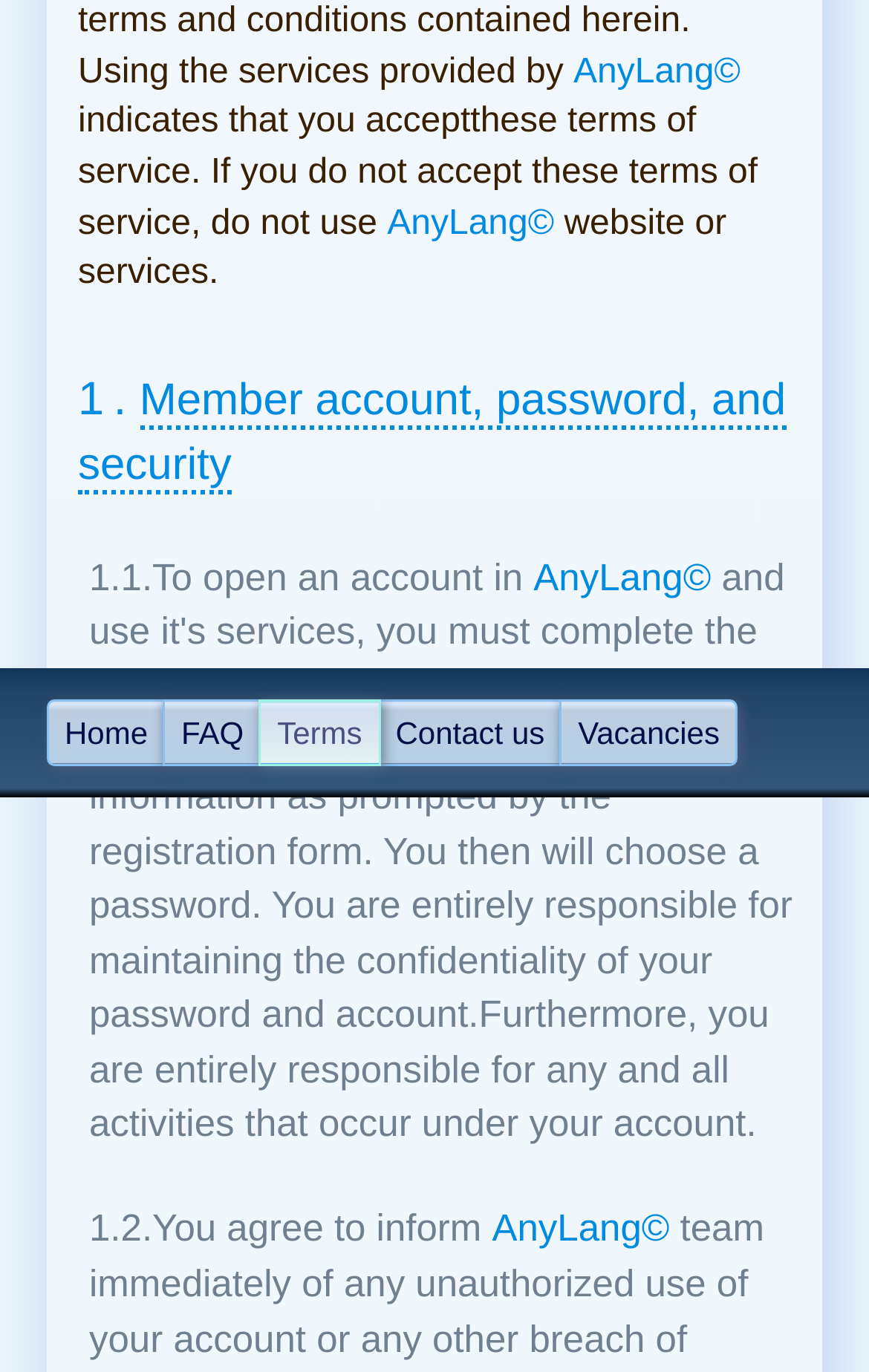Identify the bounding box coordinates for the UI element described as: "Contact us".

[0.435, 0.51, 0.647, 0.558]